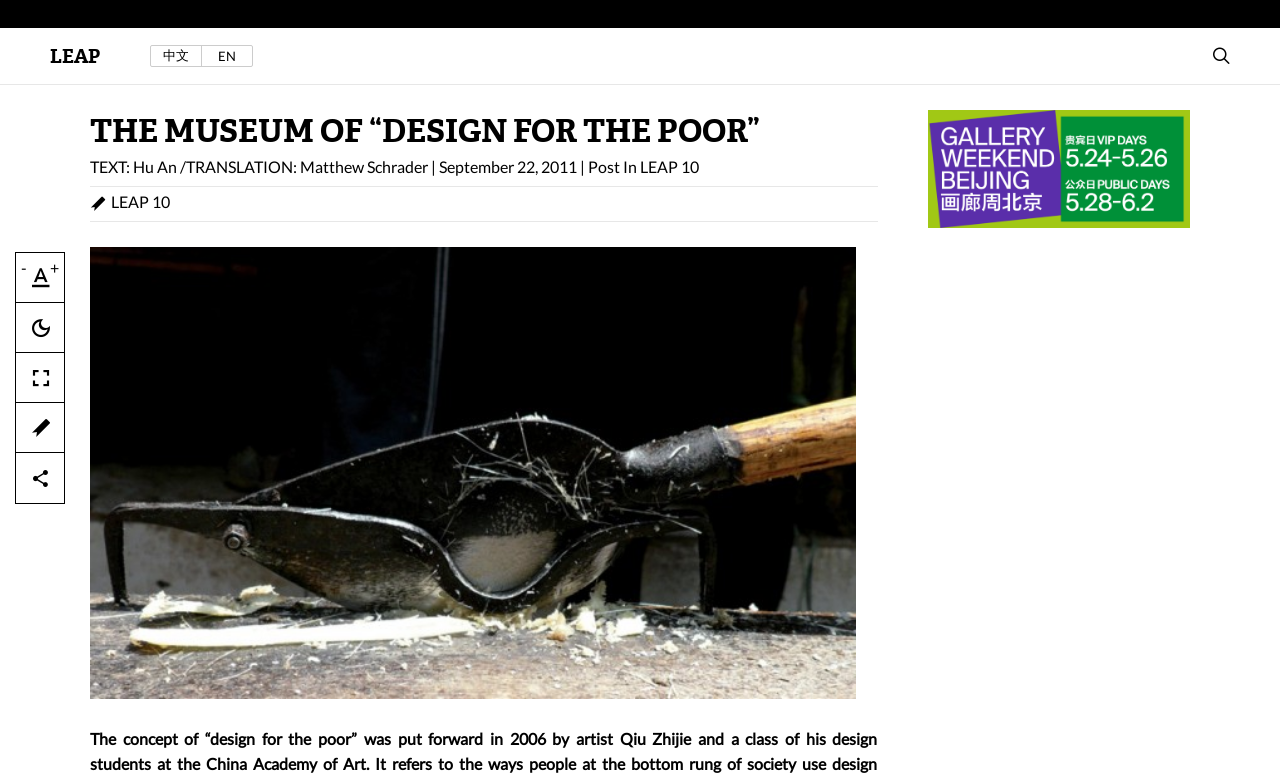Based on the image, give a detailed response to the question: What is the title of the article?

I found the title of the article by looking at the header section of the page, which contains the text 'THE MUSEUM OF “DESIGN FOR THE POOR”'. This text is likely the title of the article because of its prominent position and formatting.